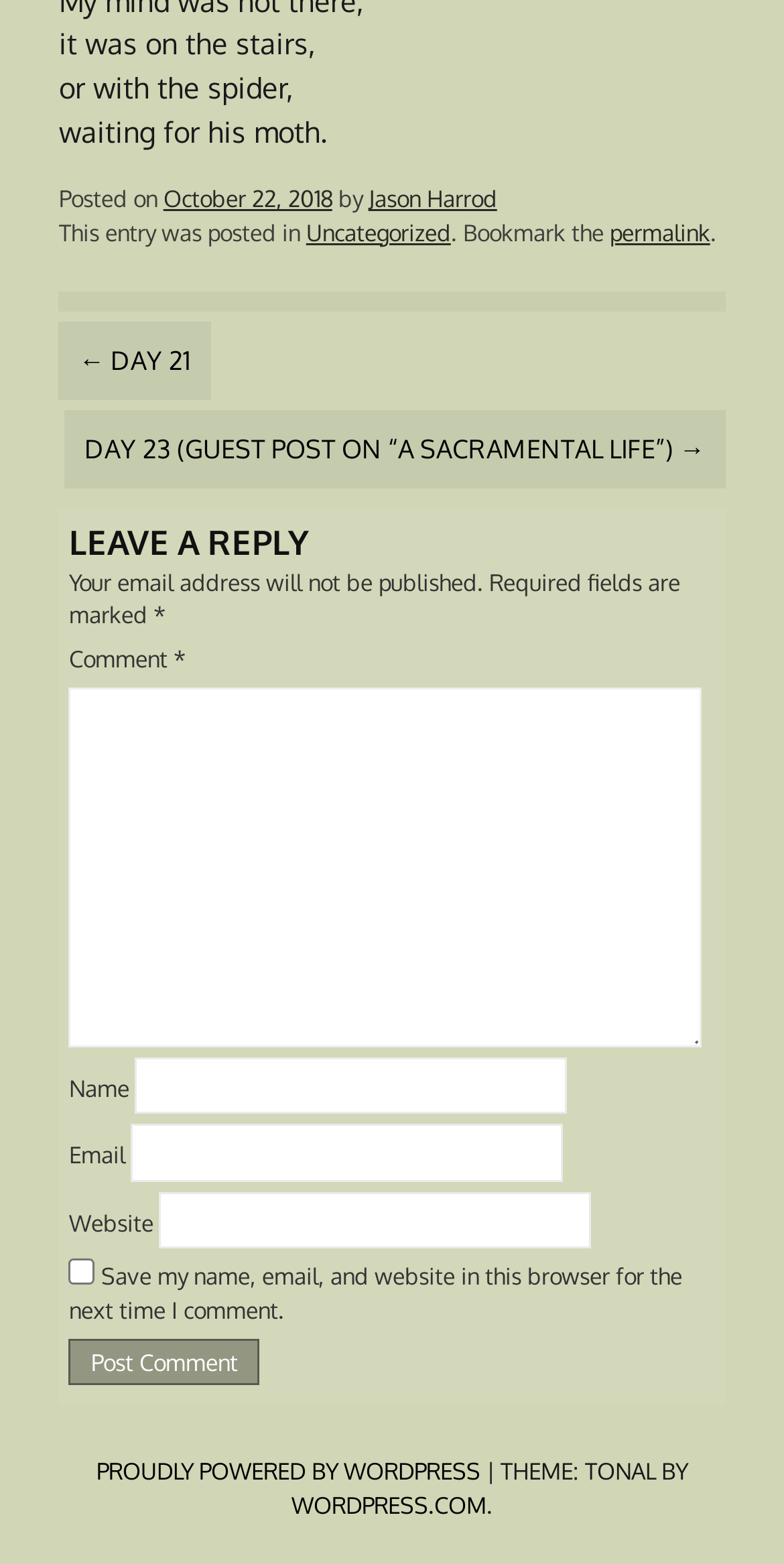Determine the coordinates of the bounding box that should be clicked to complete the instruction: "Click on the permalink". The coordinates should be represented by four float numbers between 0 and 1: [left, top, right, bottom].

[0.778, 0.139, 0.906, 0.158]